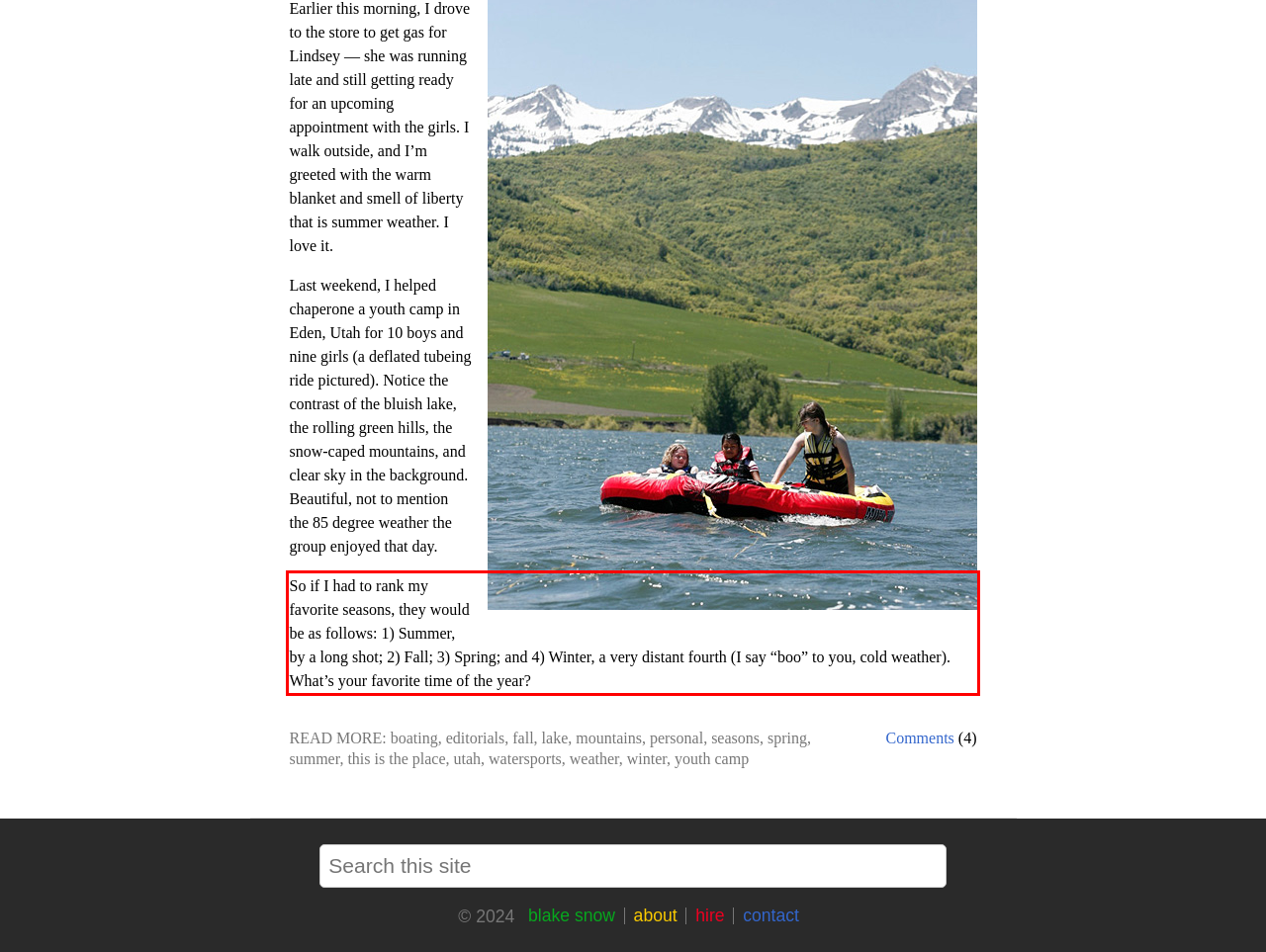Please perform OCR on the text content within the red bounding box that is highlighted in the provided webpage screenshot.

So if I had to rank my favorite seasons, they would be as follows: 1) Summer, by a long shot; 2) Fall; 3) Spring; and 4) Winter, a very distant fourth (I say “boo” to you, cold weather). What’s your favorite time of the year?